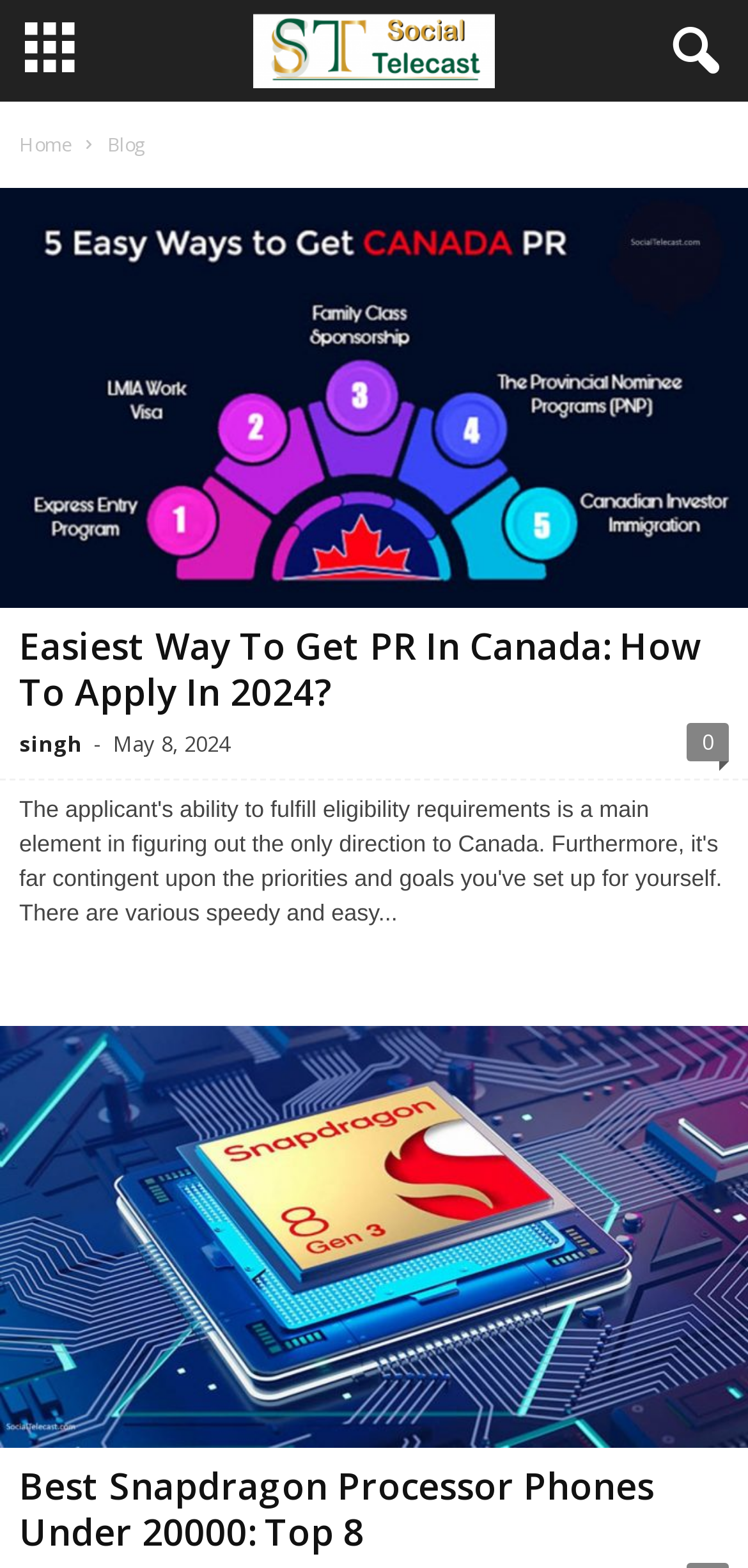Who is the author of the first article?
Please respond to the question with a detailed and informative answer.

I looked for the author's name near the heading of the first article. I found the text 'singh' next to the heading 'Easiest Way To Get PR In Canada: How To Apply In 2024?', so the author of the first article is 'singh'.